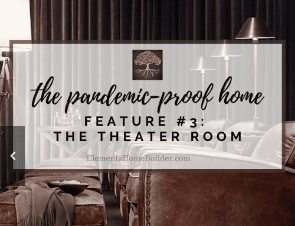Elaborate on the contents of the image in a comprehensive manner.

This image highlights the third feature of "The Pandemic-Proof Home," focusing on the Theater Room, a space designed for entertainment and relaxation. The aesthetic showcases cozy leather seating paired with luxurious dark, floor-to-ceiling curtains, creating an inviting atmosphere perfect for movie nights. The elegant typography emphasizes the title, while the Elements Home Builder logo adds a professional touch. This design reflects the importance of creating functional and enjoyable living spaces that enhance the overall home experience, particularly in adapting to challenges posed by modern living.